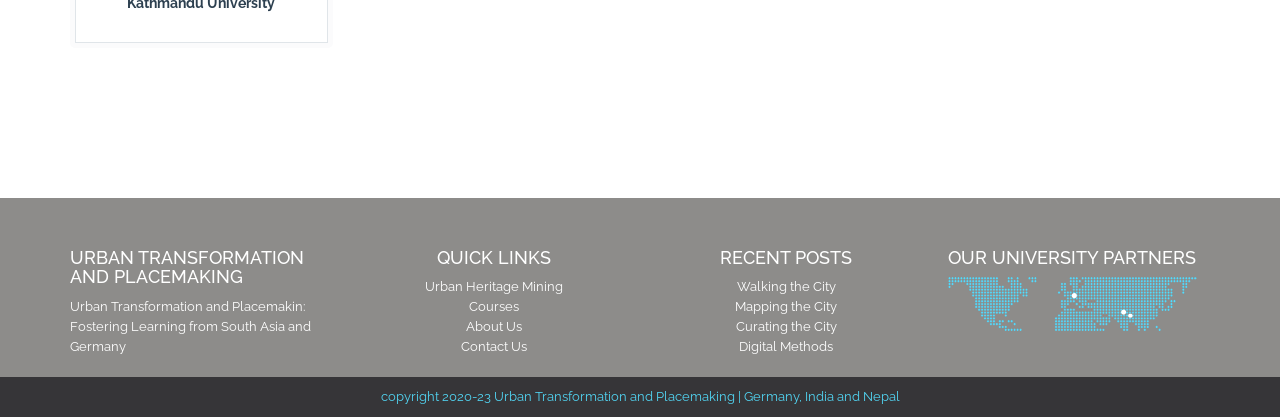Identify the bounding box of the HTML element described as: "Mapping the City".

[0.574, 0.718, 0.654, 0.754]